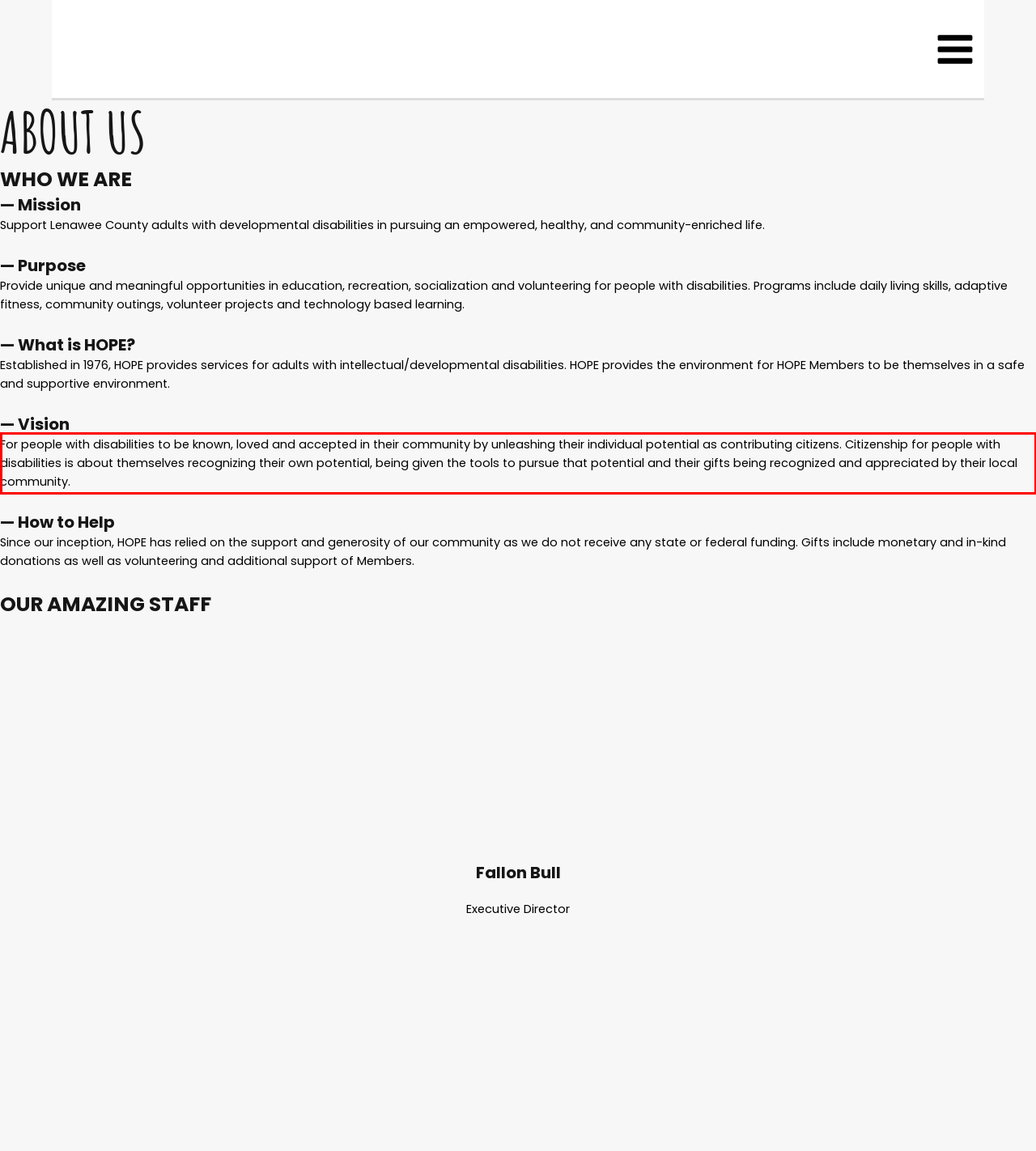Your task is to recognize and extract the text content from the UI element enclosed in the red bounding box on the webpage screenshot.

For people with disabilities to be known, loved and accepted in their community by unleashing their individual potential as contributing citizens. Citizenship for people with disabilities is about themselves recognizing their own potential, being given the tools to pursue that potential and their gifts being recognized and appreciated by their local community.